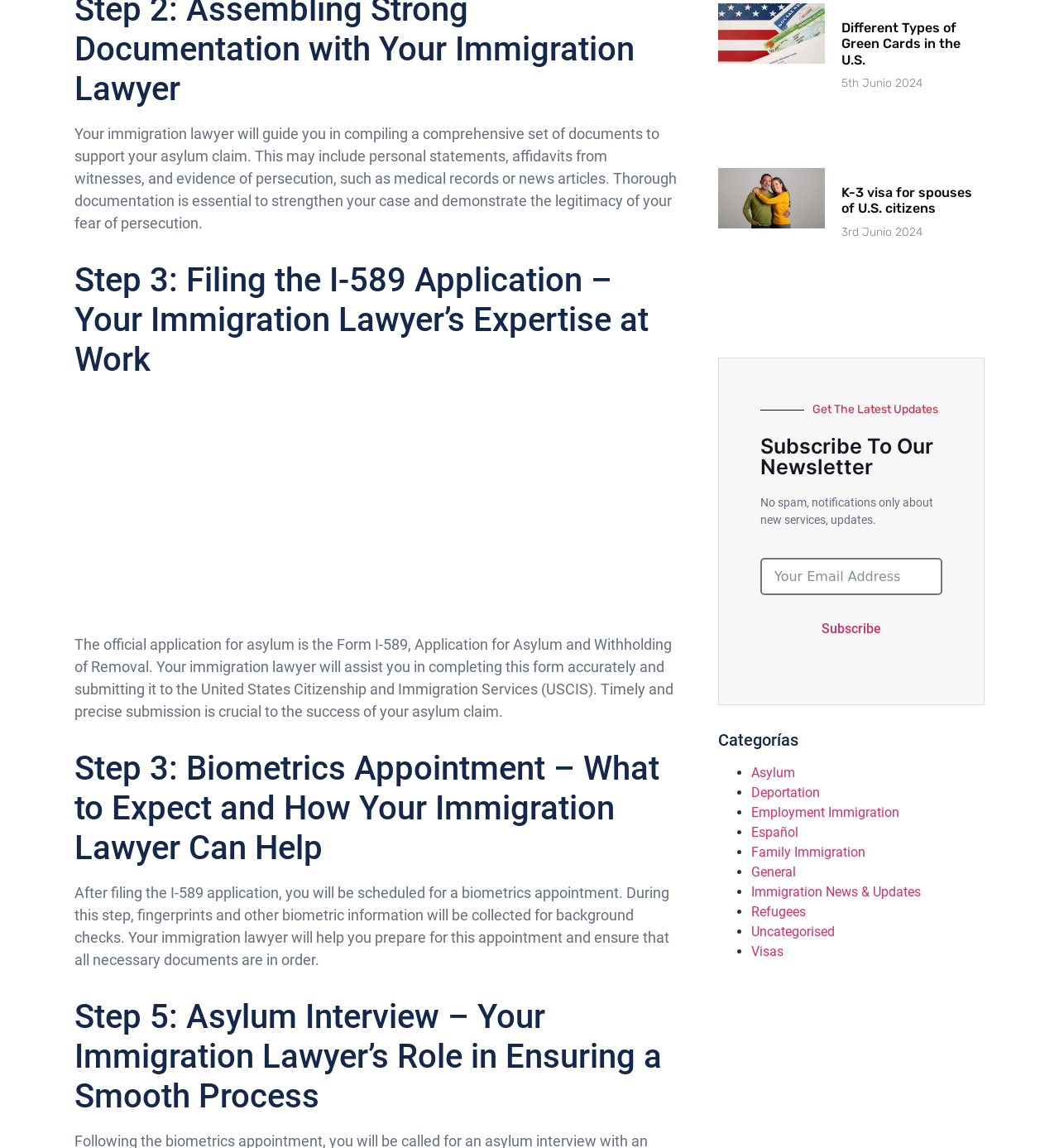Kindly provide the bounding box coordinates of the section you need to click on to fulfill the given instruction: "Learn about different types of green cards".

[0.794, 0.017, 0.907, 0.059]